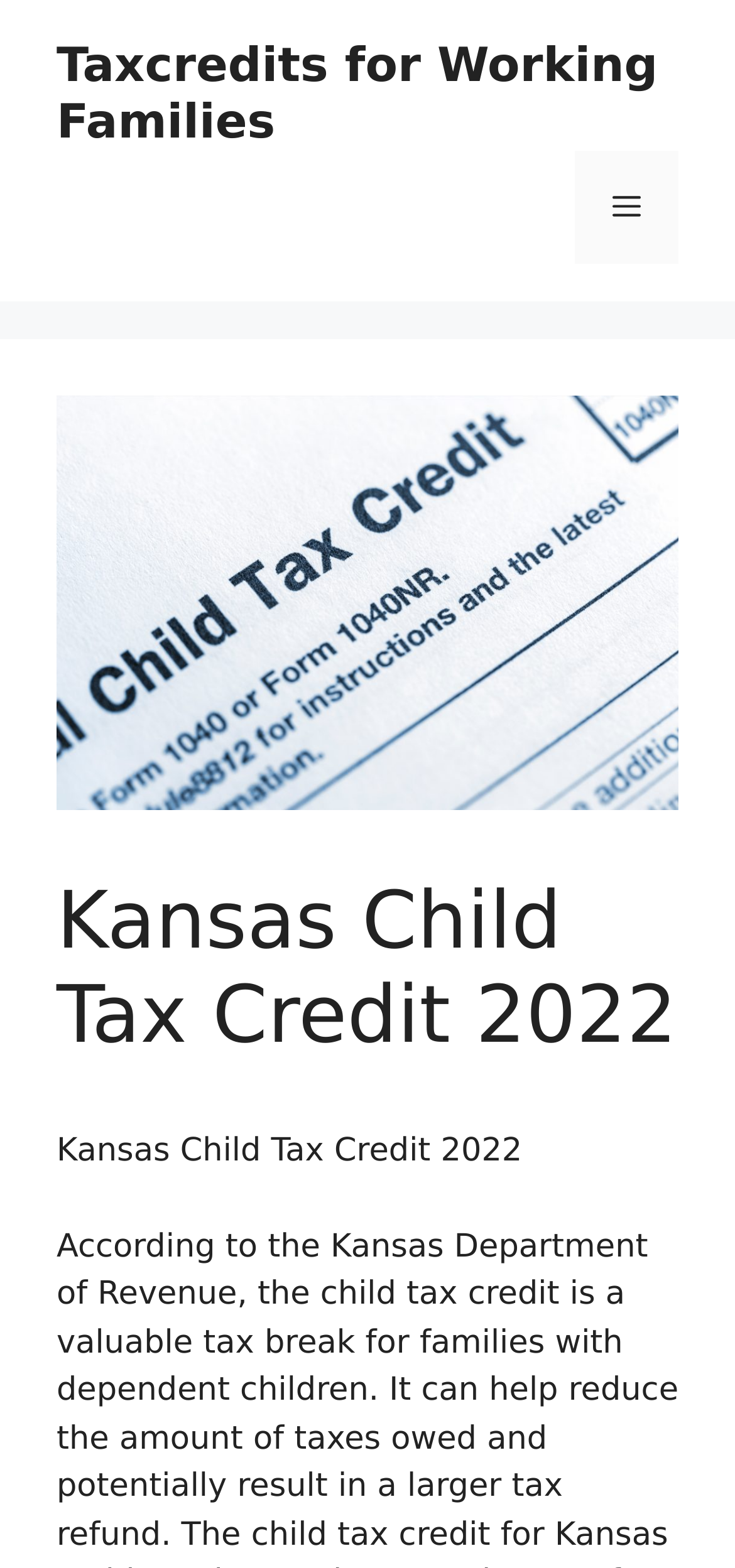Provide the bounding box coordinates of the HTML element this sentence describes: "Taxcredits for Working Families".

[0.077, 0.024, 0.895, 0.095]